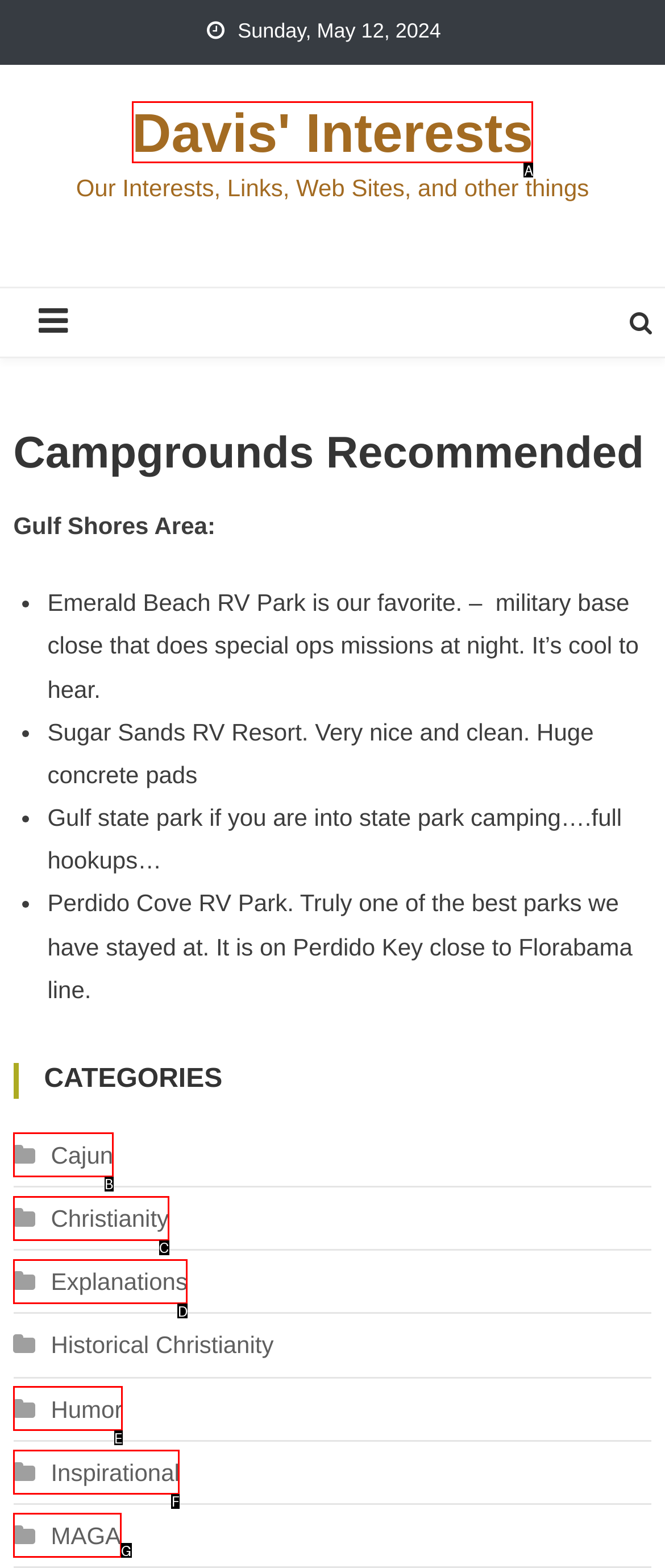From the available choices, determine which HTML element fits this description: MAGA Respond with the correct letter.

G